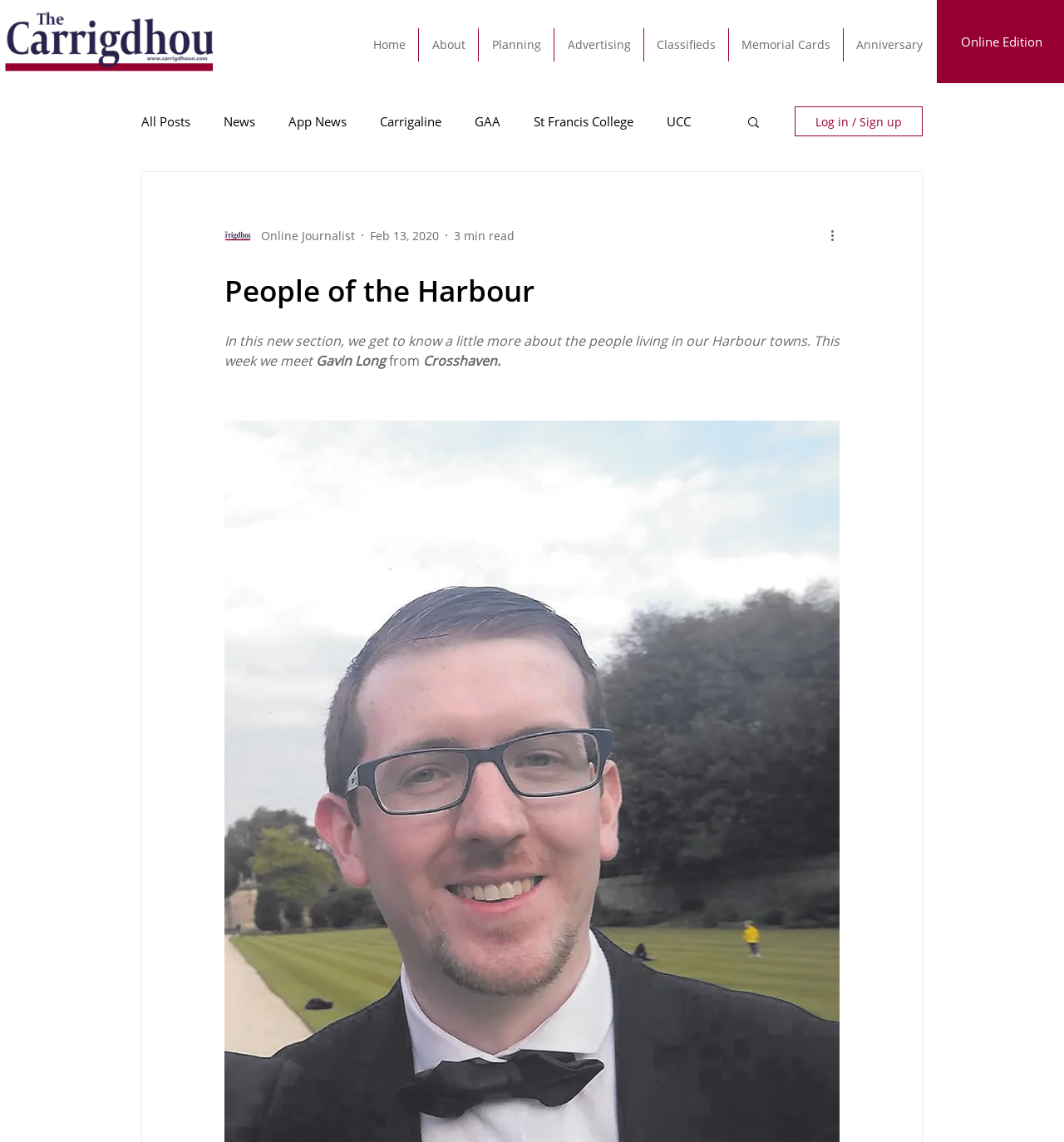Respond with a single word or phrase for the following question: 
What is the purpose of the 'Search' button?

To search the website